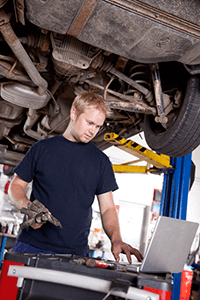Use one word or a short phrase to answer the question provided: 
What is the vehicle elevated on?

a lift